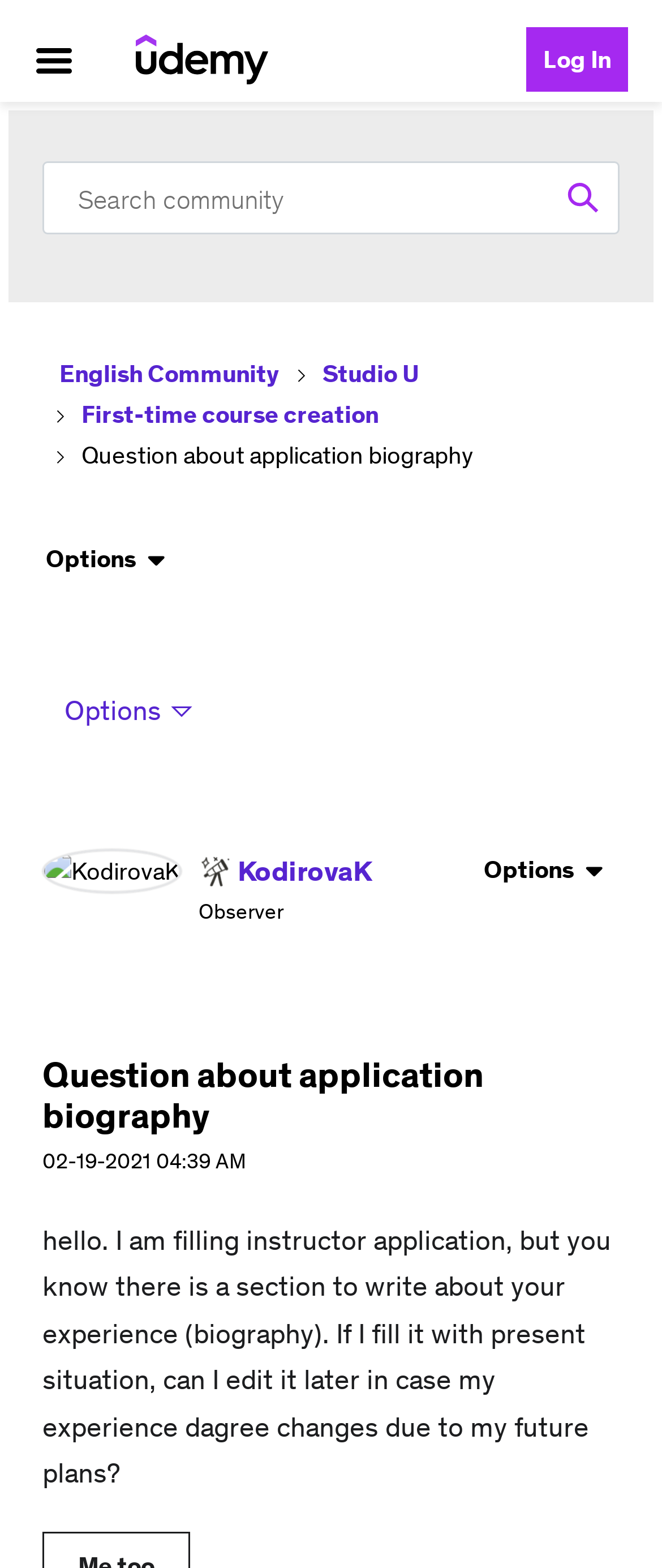By analyzing the image, answer the following question with a detailed response: What is the username of the user who posted the question?

The username of the user who posted the question can be found next to the image element, which is 'KodirovaK'.